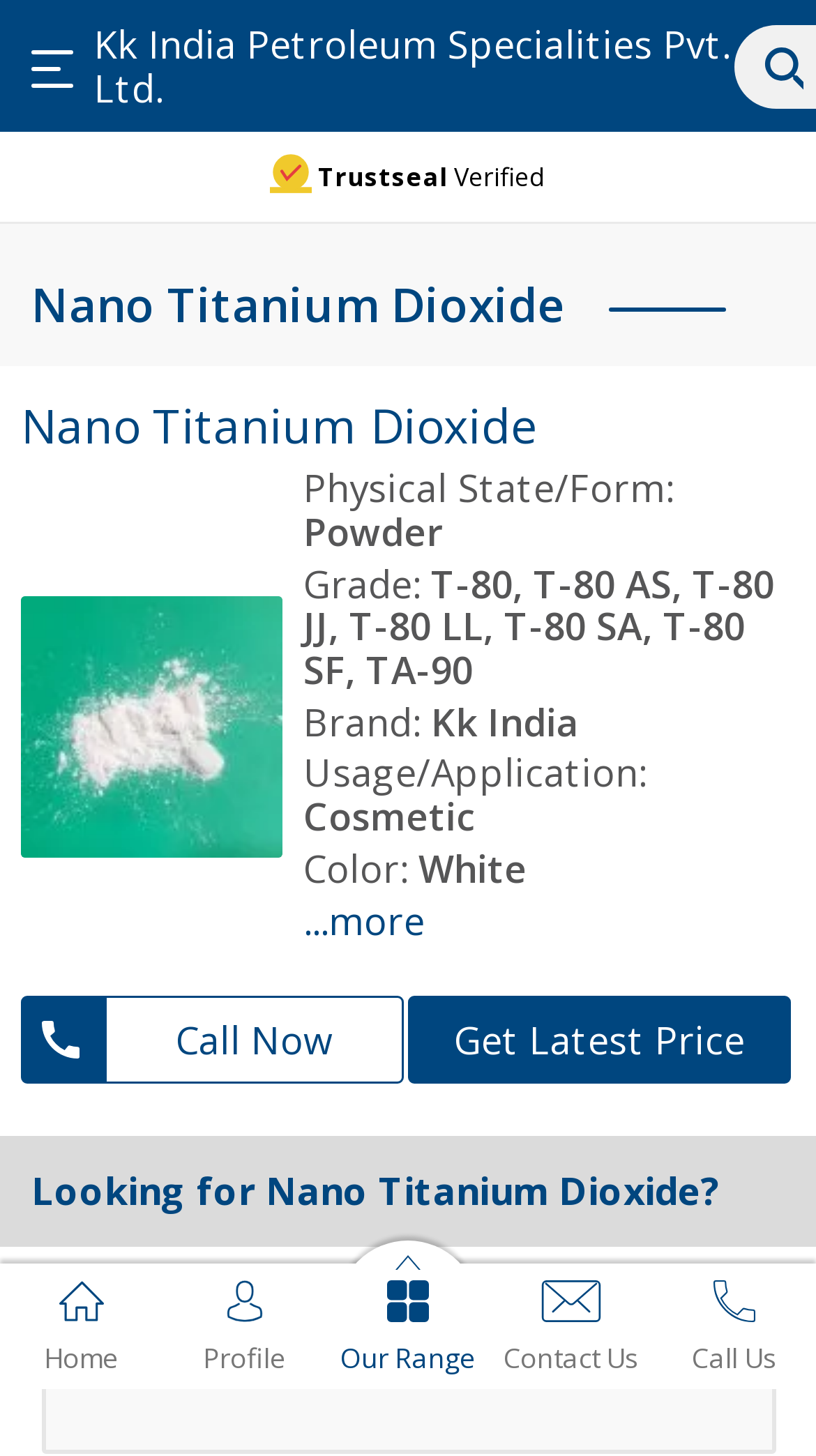Determine the bounding box coordinates of the target area to click to execute the following instruction: "Contact us."

[0.6, 0.868, 0.8, 0.944]